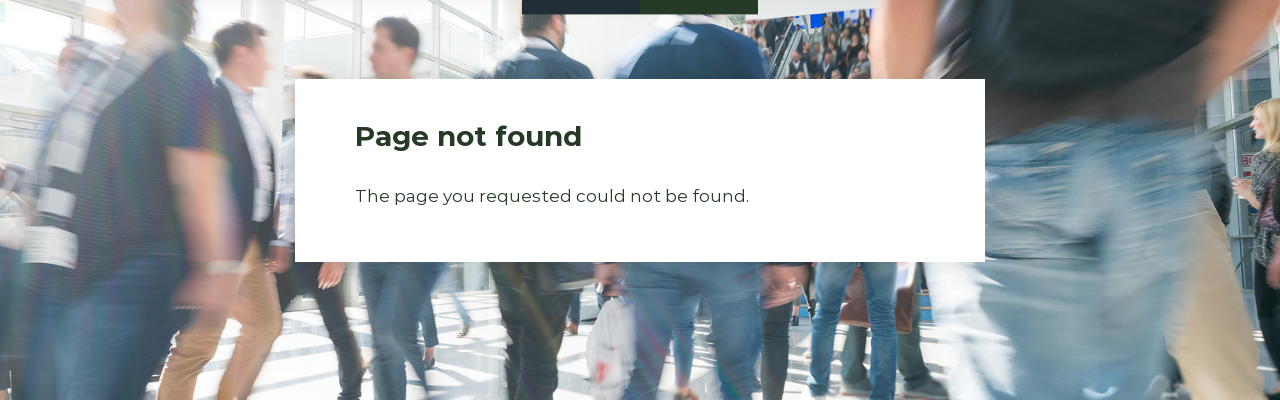Offer an in-depth description of the image shown.

The image depicts a bustling scene in a public space, likely an airport or convention center, filled with blurred figures of people walking in various directions, creating a sense of movement and activity. Overlaying this image is a prominent white box containing the text "Page not found," indicating an error message informing the user that the requested page is no longer available. Below this main heading, it further states, "The page you requested could not be found," providing clarity to the viewer about the situation. This visual metaphor effectively represents the feeling of being lost in a crowded environment, resonating with the message of navigating online spaces.